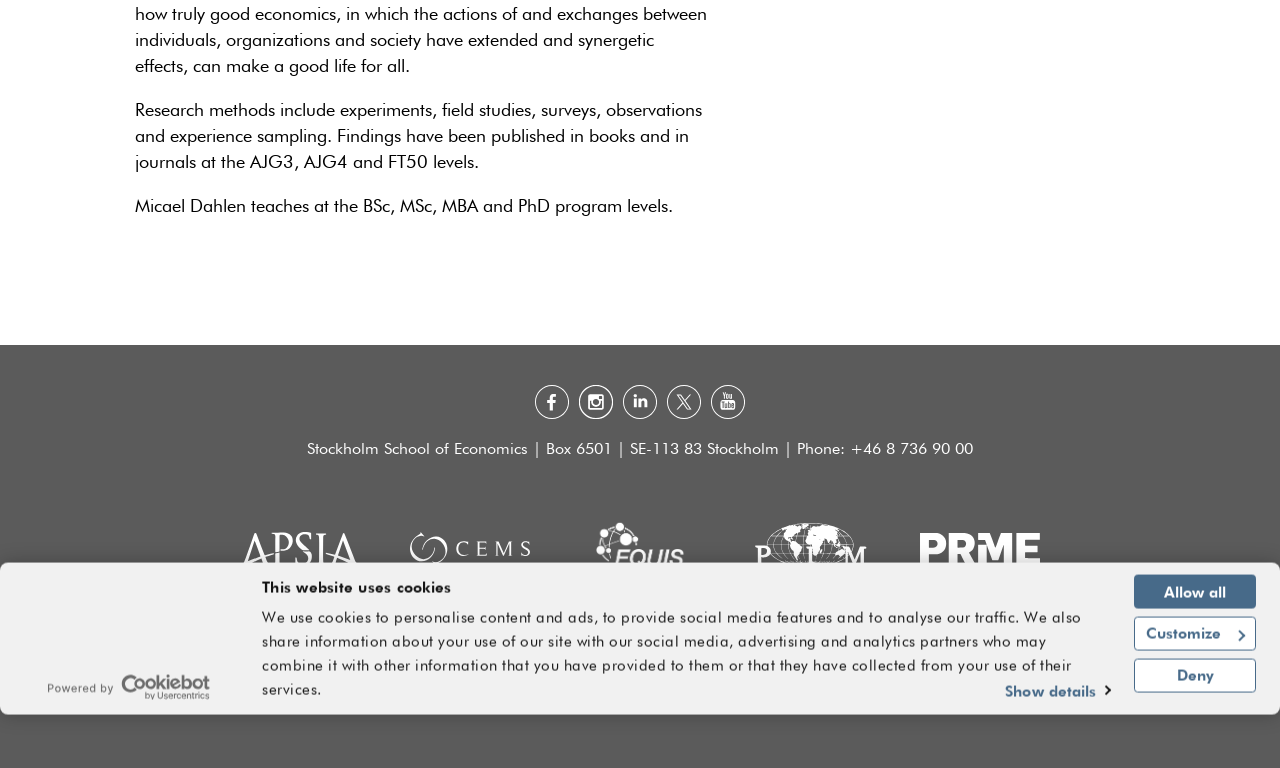Can you find the bounding box coordinates for the UI element given this description: "alt="GNAM""? Provide the coordinates as four float numbers between 0 and 1: [left, top, right, bottom].

[0.387, 0.837, 0.48, 0.915]